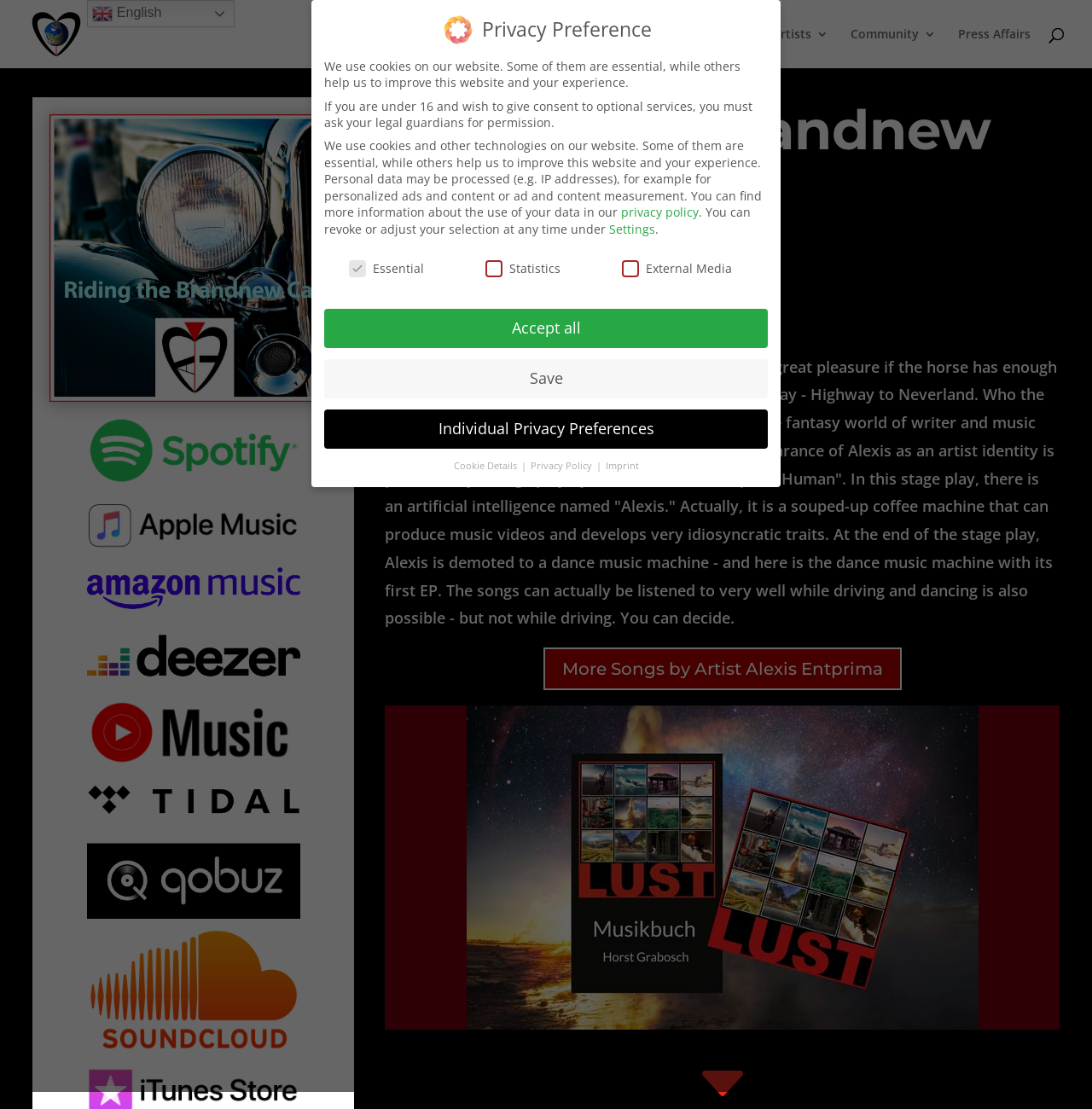Determine the bounding box coordinates for the region that must be clicked to execute the following instruction: "Listen to music on Spotify".

[0.08, 0.43, 0.275, 0.444]